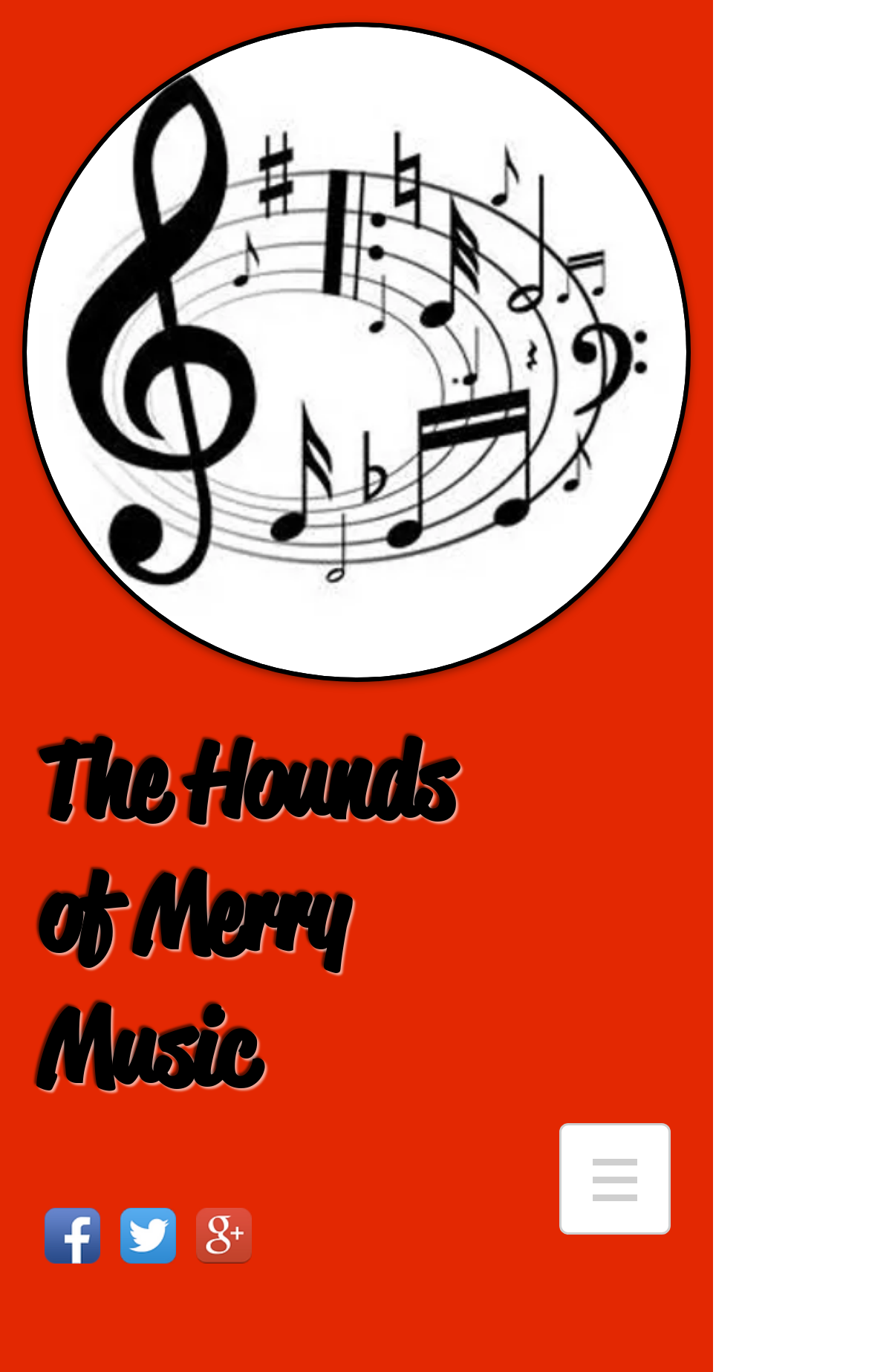How many links are there in the 'The Hounds of Merry Music' section?
Use the information from the image to give a detailed answer to the question.

There is only one link in the 'The Hounds of Merry Music' section, which is the link with the same text as the heading.